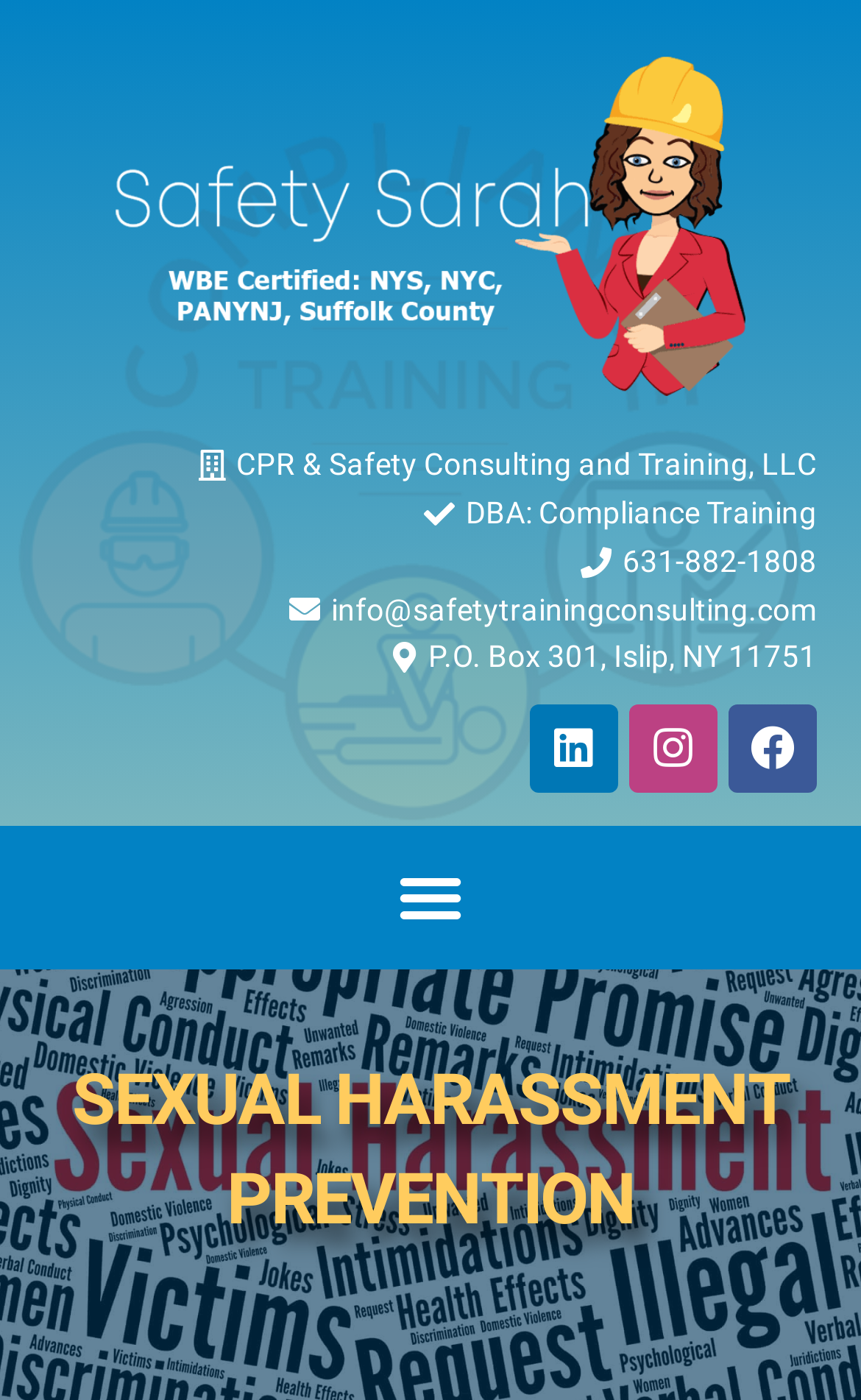Using the information in the image, give a detailed answer to the following question: What is the phone number?

The phone number can be found on the webpage, which is '631-882-1808'. This is indicated by the link element with the text '631-882-1808' and bounding box coordinates [0.051, 0.384, 0.949, 0.419].